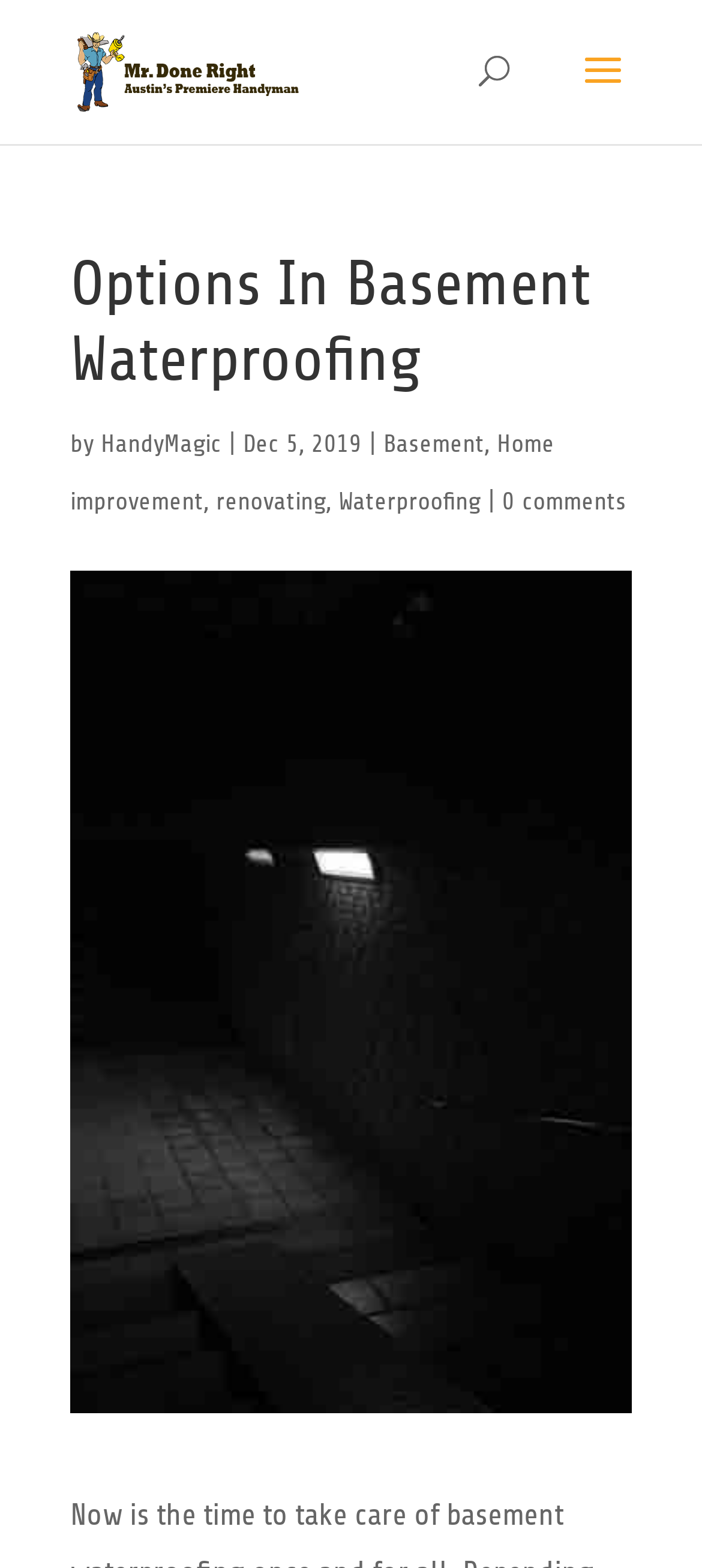Given the description of the UI element: "renovating", predict the bounding box coordinates in the form of [left, top, right, bottom], with each value being a float between 0 and 1.

[0.308, 0.311, 0.464, 0.329]